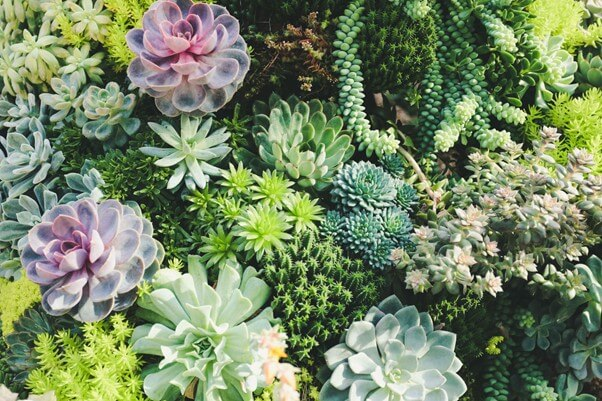What colors are present in the succulent garden?
Please give a detailed and thorough answer to the question, covering all relevant points.

The caption describes the succulent garden as having 'shades of green, yellow, and hints of pink', which suggests that these colors are present in the image.